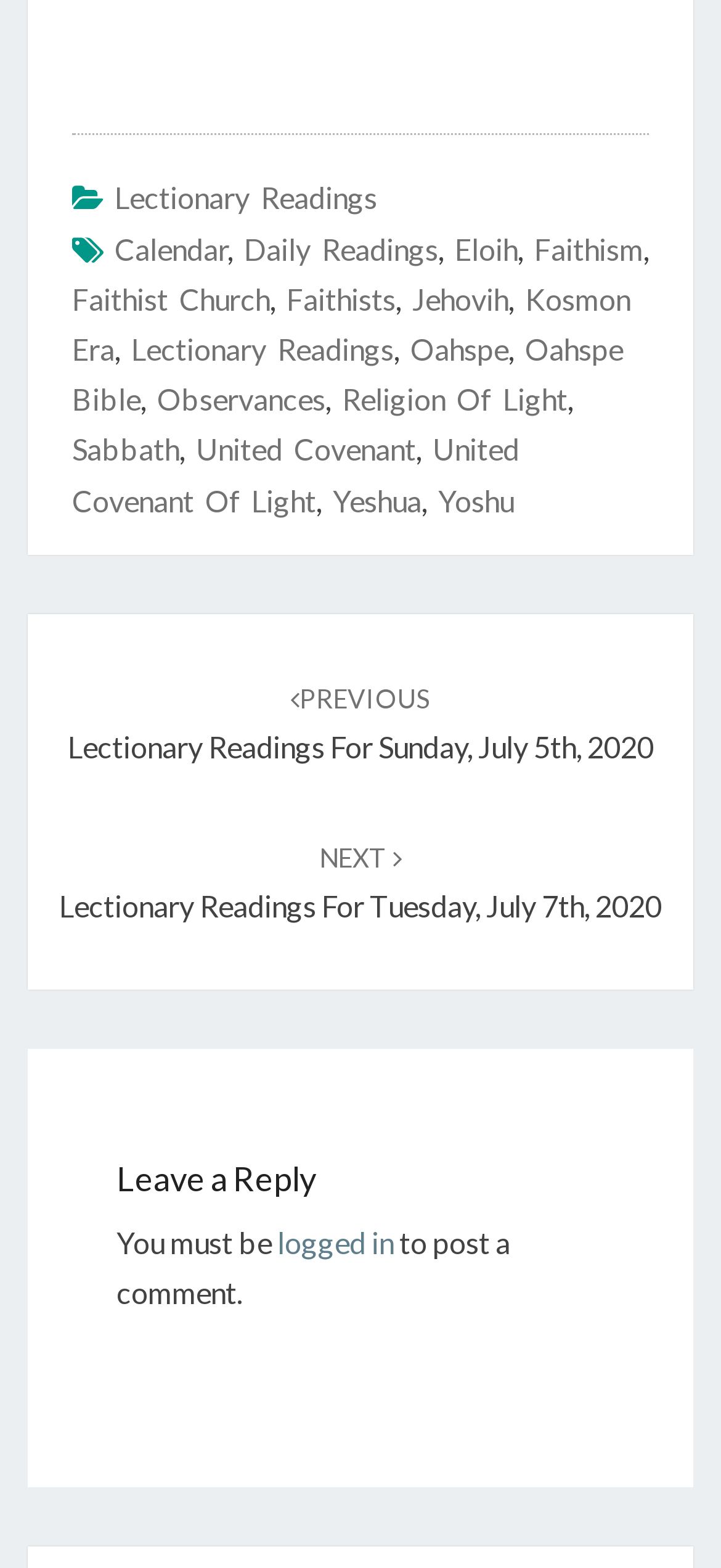Find the bounding box coordinates of the clickable element required to execute the following instruction: "Log in to post a comment". Provide the coordinates as four float numbers between 0 and 1, i.e., [left, top, right, bottom].

[0.385, 0.781, 0.546, 0.804]